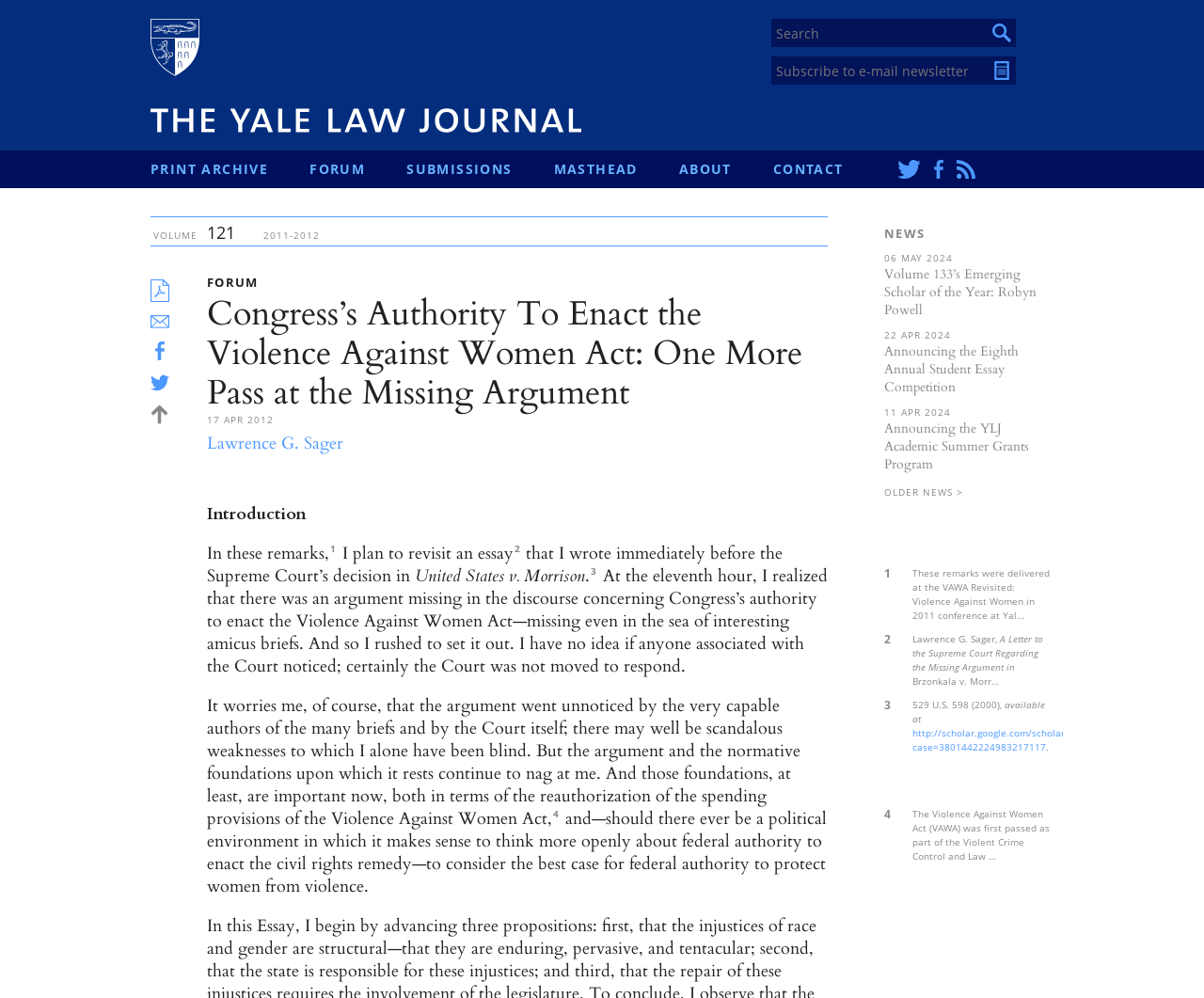Find the bounding box coordinates for the element that must be clicked to complete the instruction: "Subscribe to e-mail newsletter". The coordinates should be four float numbers between 0 and 1, indicated as [left, top, right, bottom].

[0.641, 0.057, 0.82, 0.085]